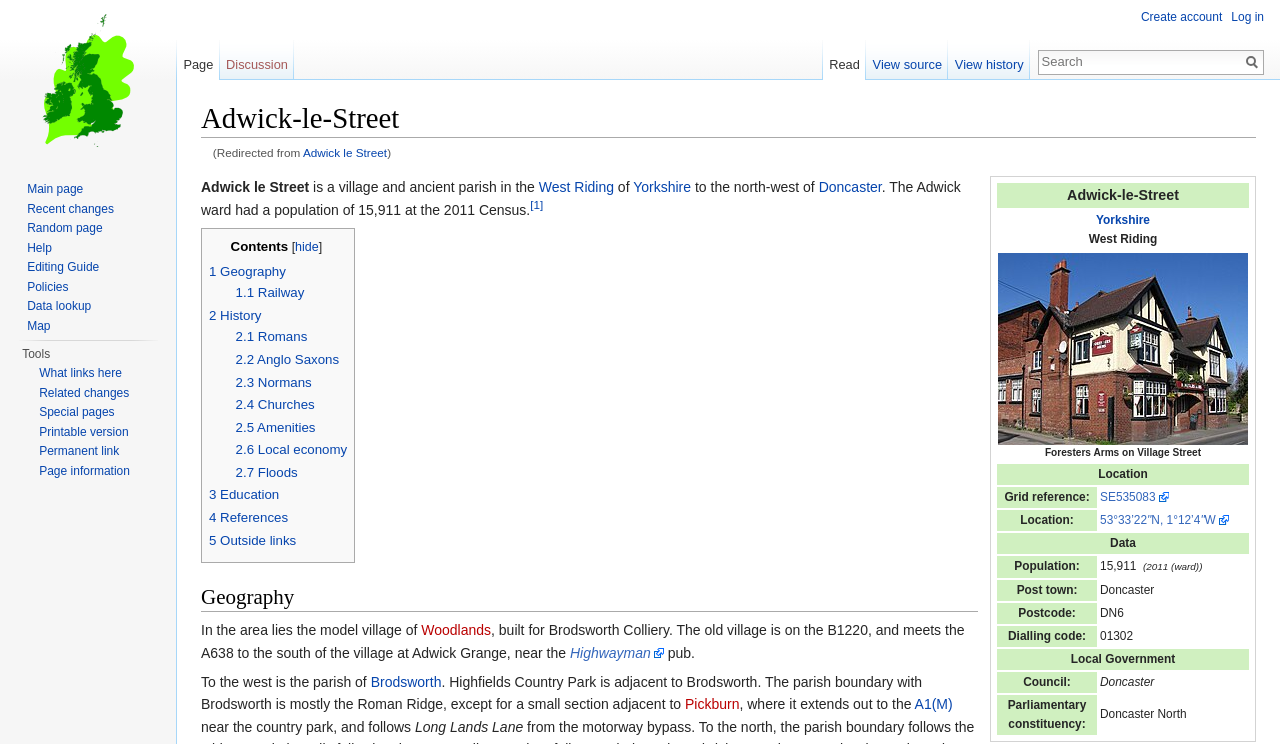Identify and provide the bounding box for the element described by: "title="Visit the main page"".

[0.006, 0.0, 0.131, 0.215]